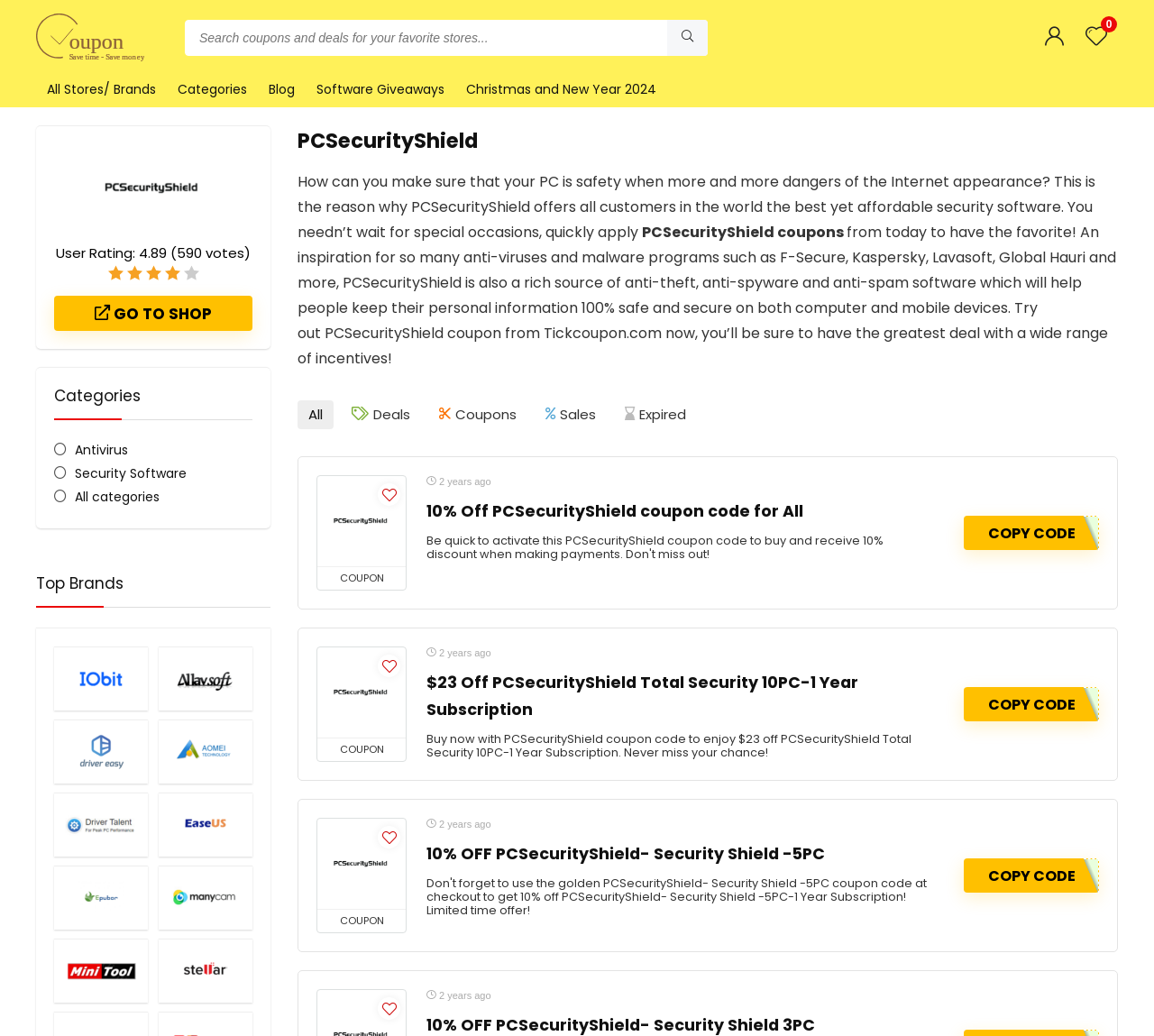What is the purpose of PCSecurityShield according to the webpage?
Based on the image, provide a one-word or brief-phrase response.

to keep personal information 100% safe and secure